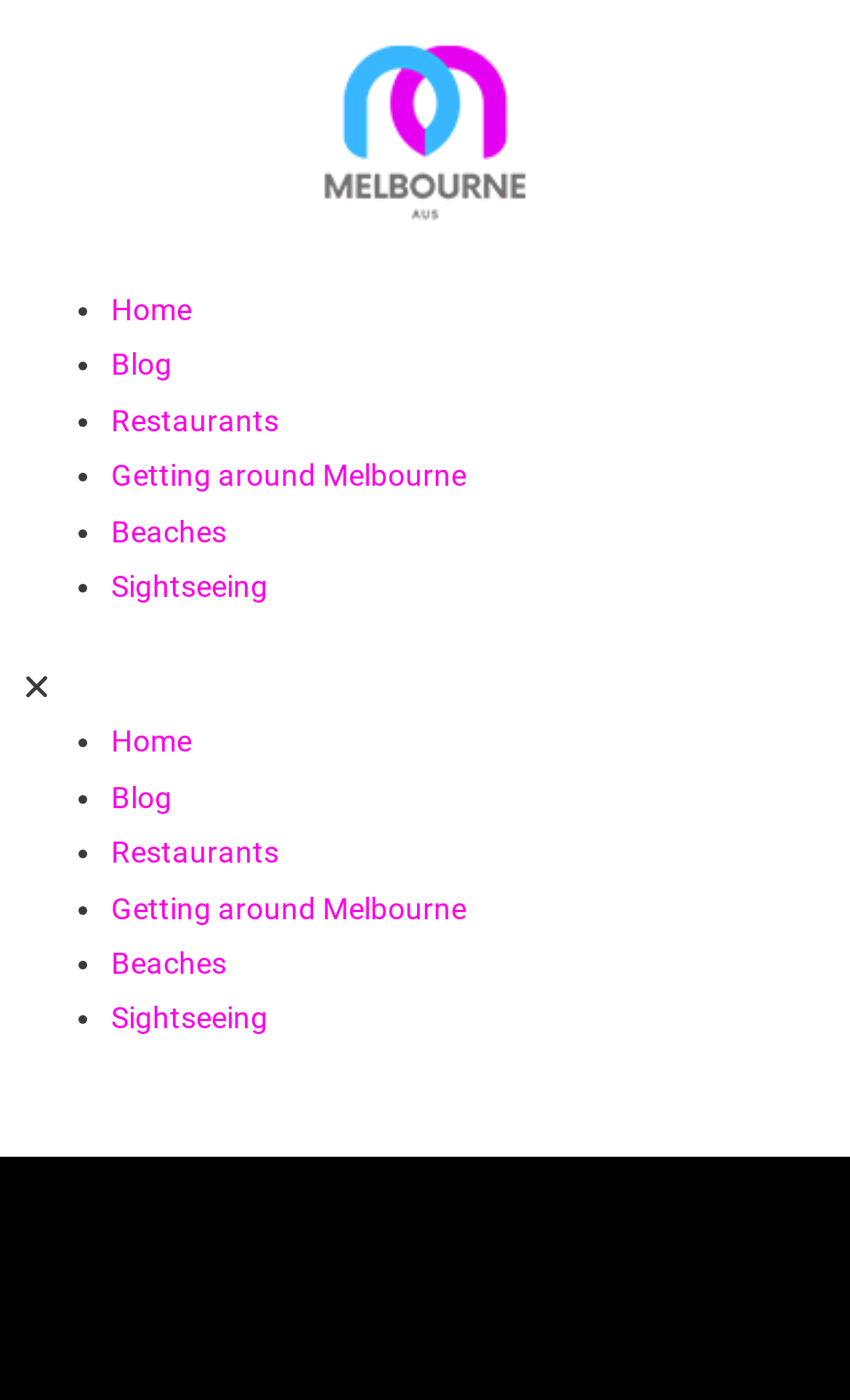Please provide a comprehensive response to the question below by analyzing the image: 
How many list markers are there?

I counted the number of list markers (•) in the navigation menu and found that there are 6, each preceding a navigation link.